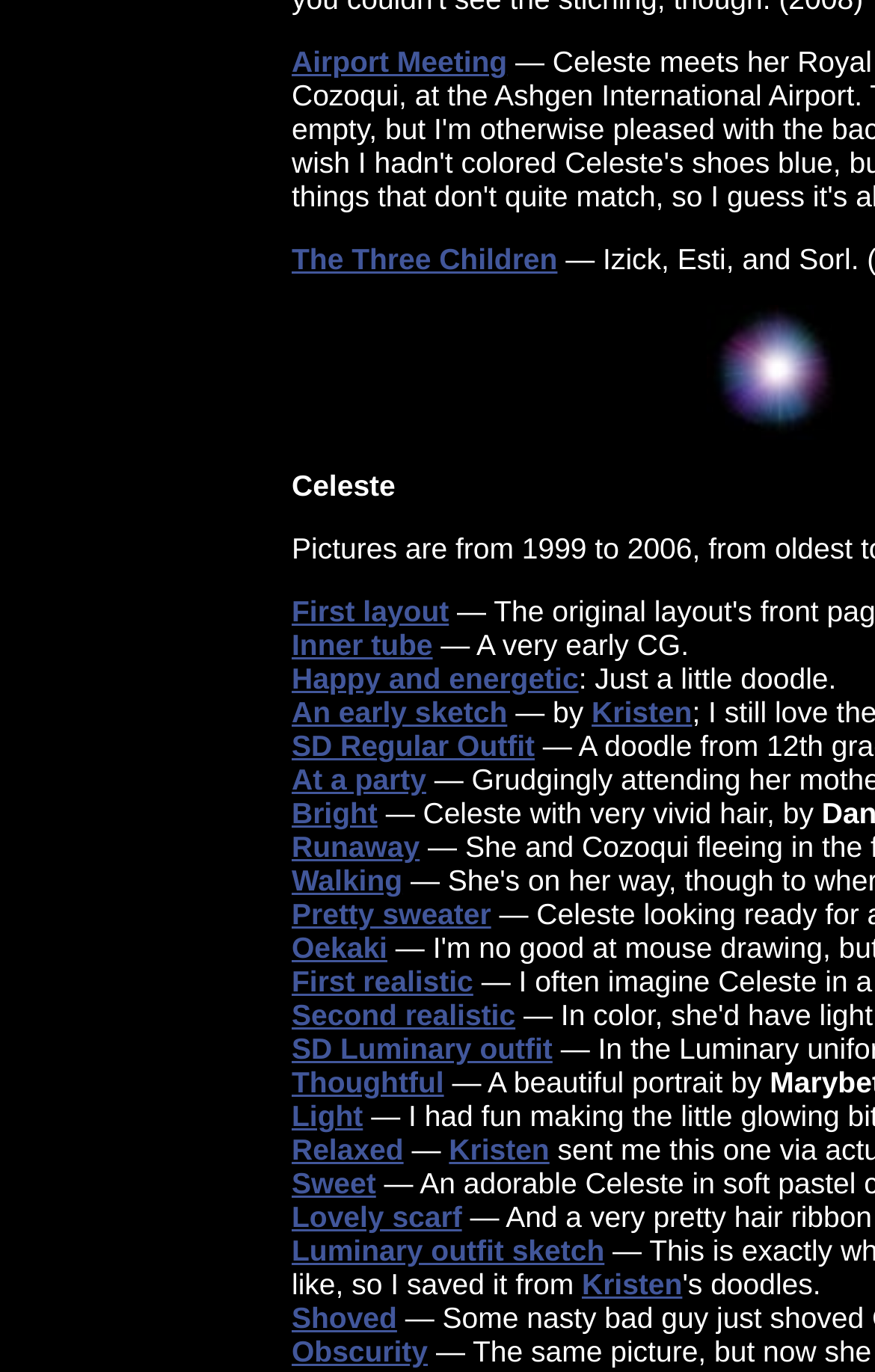What is the theme of the images?
Respond with a short answer, either a single word or a phrase, based on the image.

Artwork